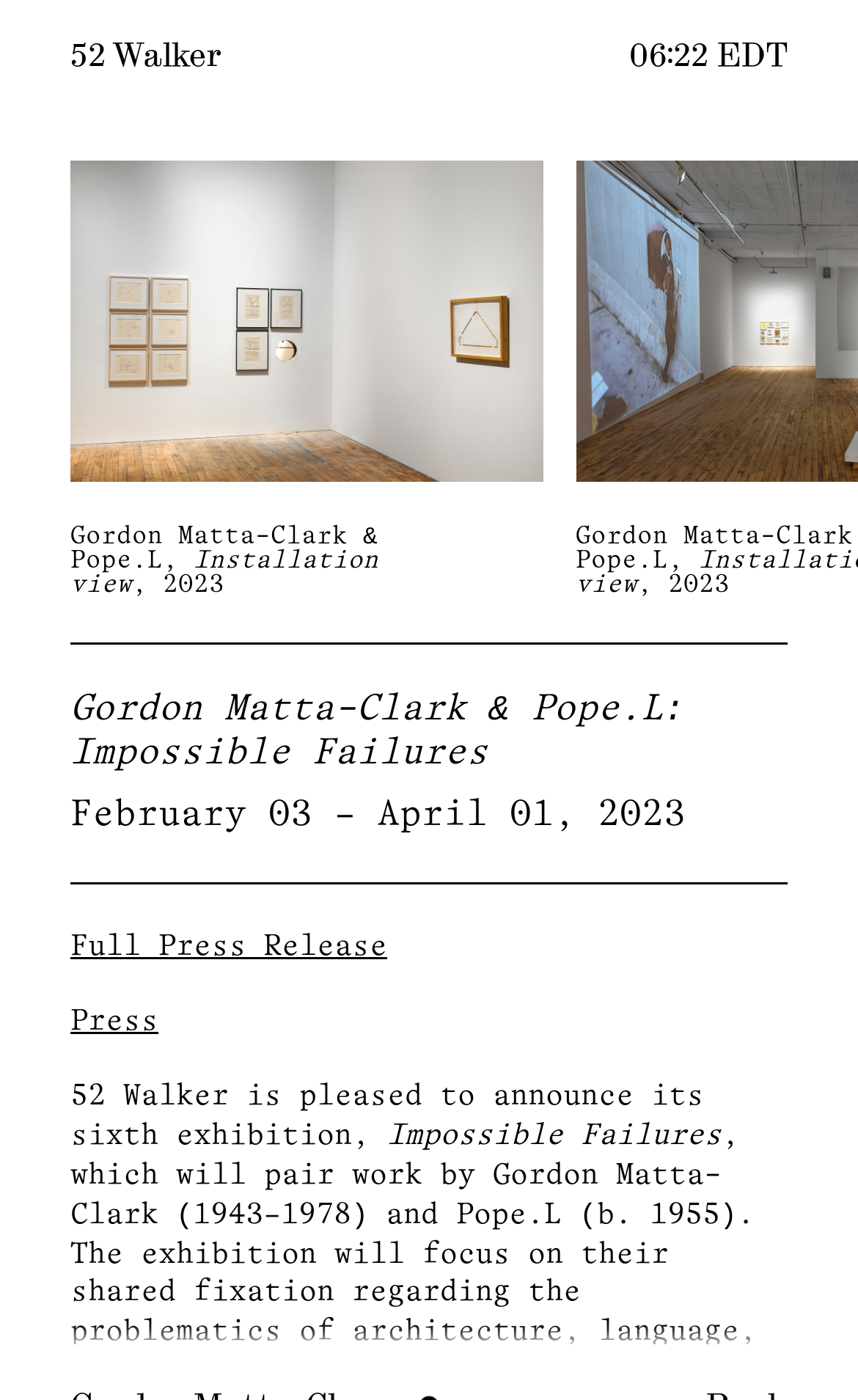Extract the bounding box for the UI element that matches this description: "Press".

[0.082, 0.72, 0.185, 0.74]